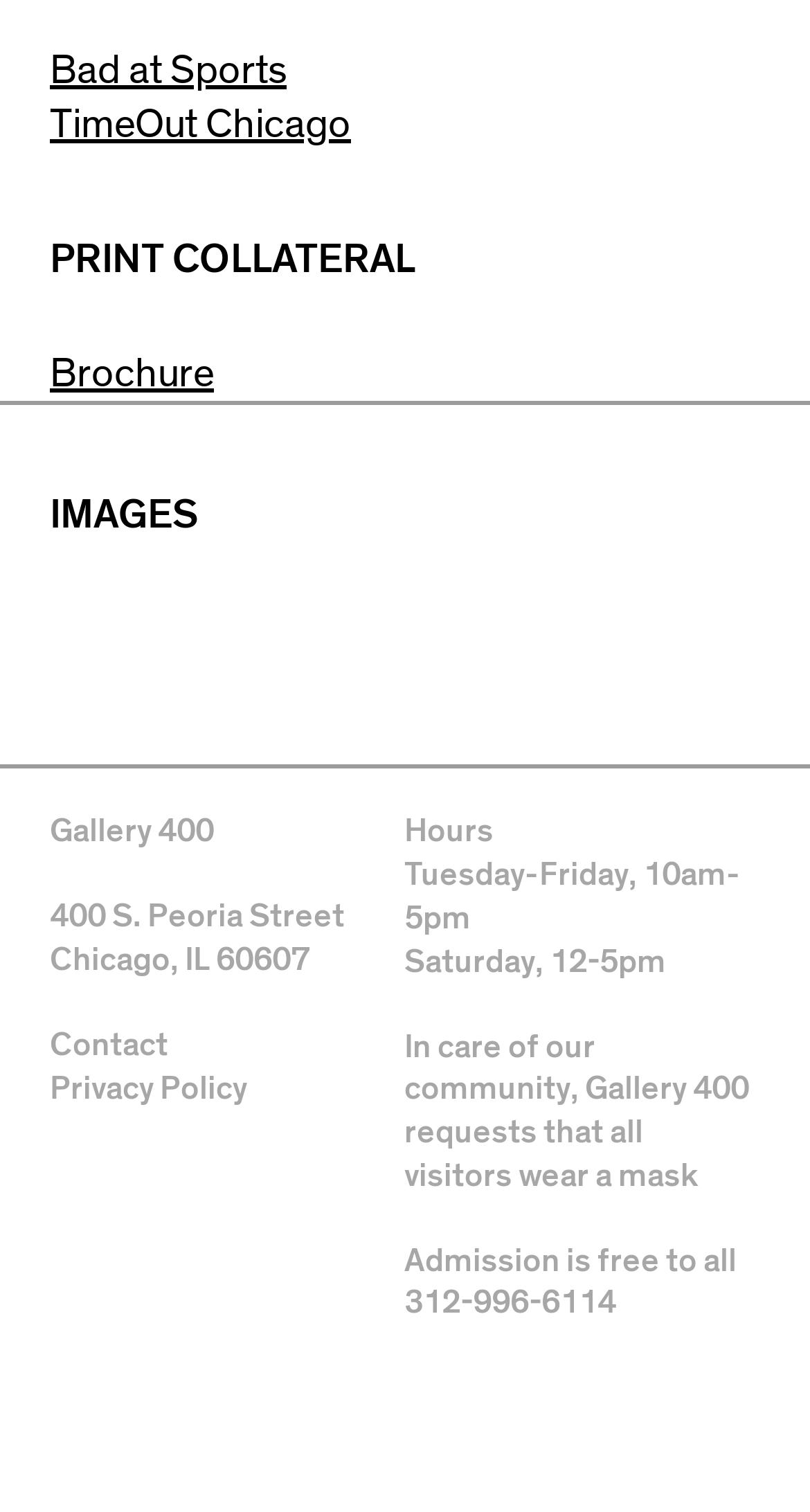Please respond to the question with a concise word or phrase:
What is the name of the gallery?

Gallery 400